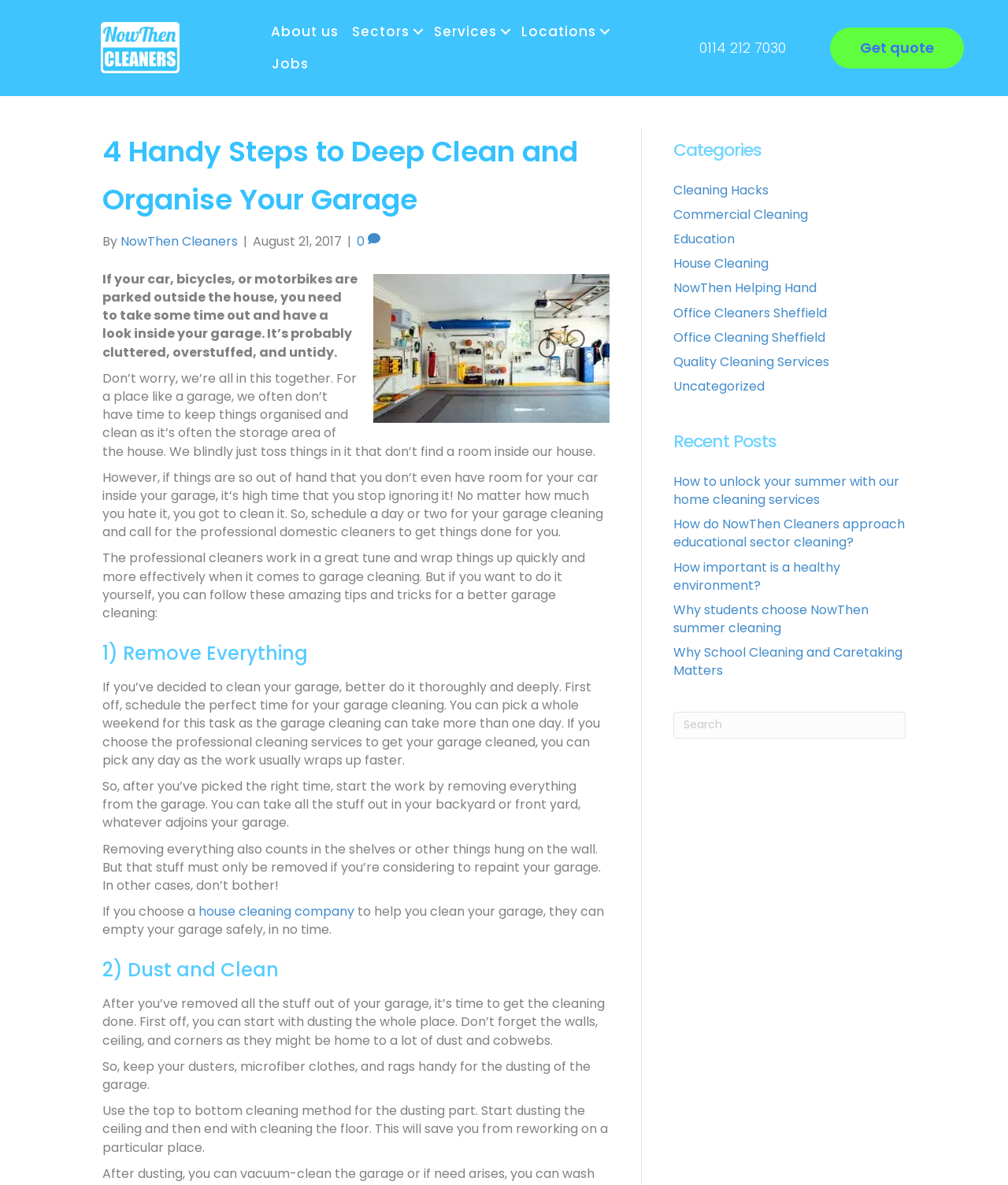Please answer the following question using a single word or phrase: 
What categories of posts are available on the webpage?

Categories